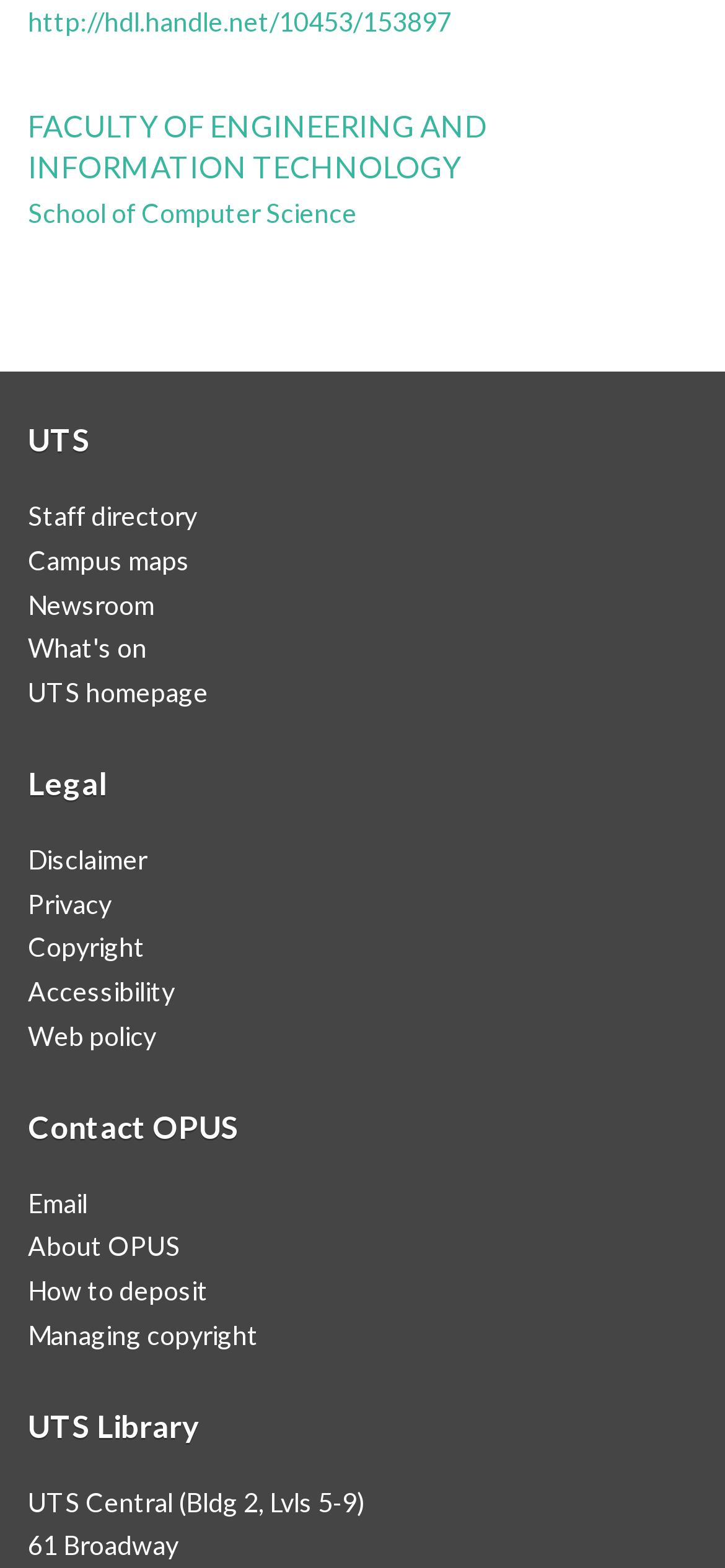What is the name of the faculty?
Using the details shown in the screenshot, provide a comprehensive answer to the question.

I found the answer by looking at the link element with the text 'FACULTY OF ENGINEERING AND INFORMATION TECHNOLOGY' which is located at the top of the webpage, indicating that it is a main category or section of the website.